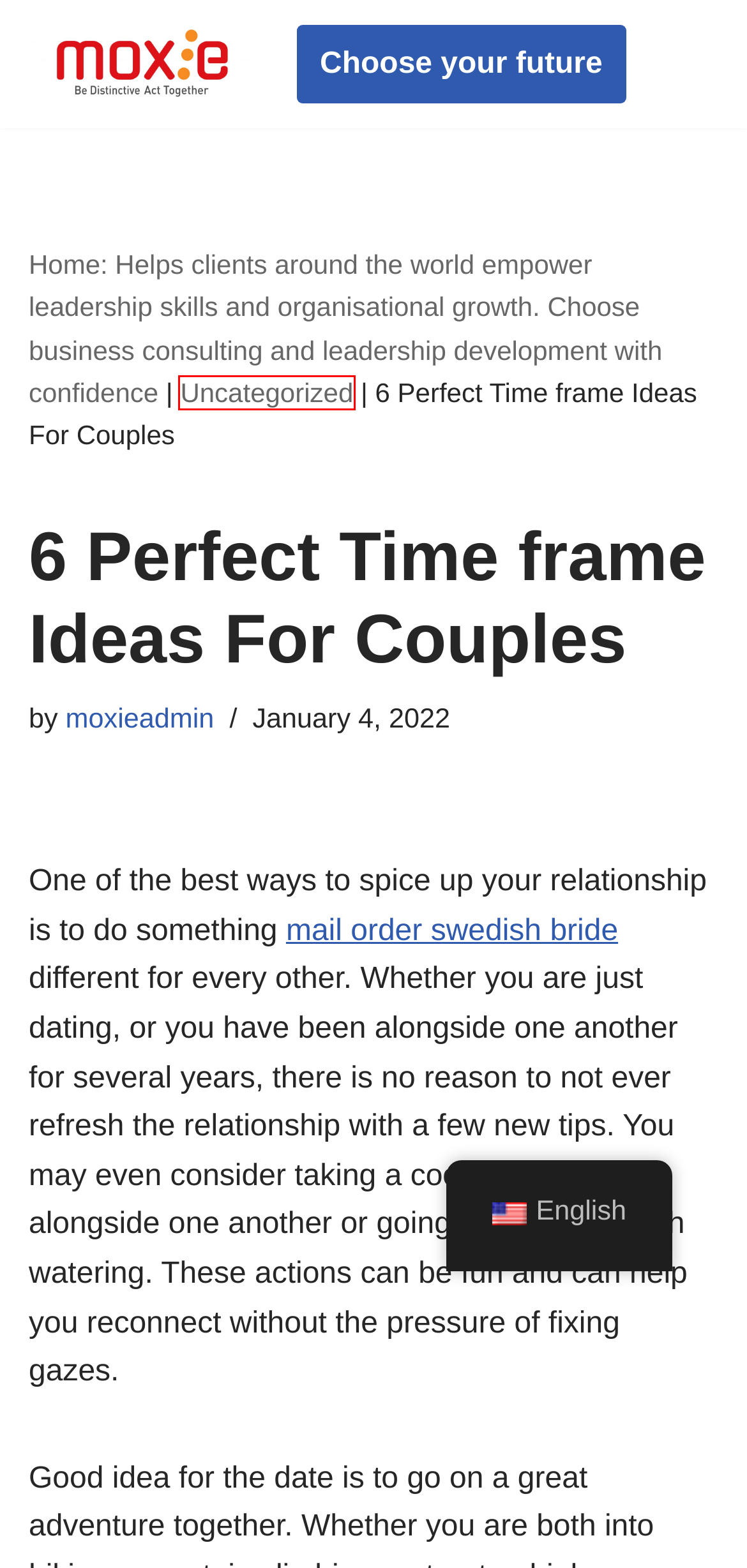Analyze the given webpage screenshot and identify the UI element within the red bounding box. Select the webpage description that best matches what you expect the new webpage to look like after clicking the element. Here are the candidates:
A. Webinars – Moxie Global
B. YouthBoosterMentoringCompetition – Moxie Global
C. Moxie Global – Be Distinctive Act Together
D. Uncategorized – Moxie Global
E. What we do – Moxie Global
F. Privacy Policy – Moxie Global
G. About Us – Moxie Global
H. Workshops – Moxie Global

D